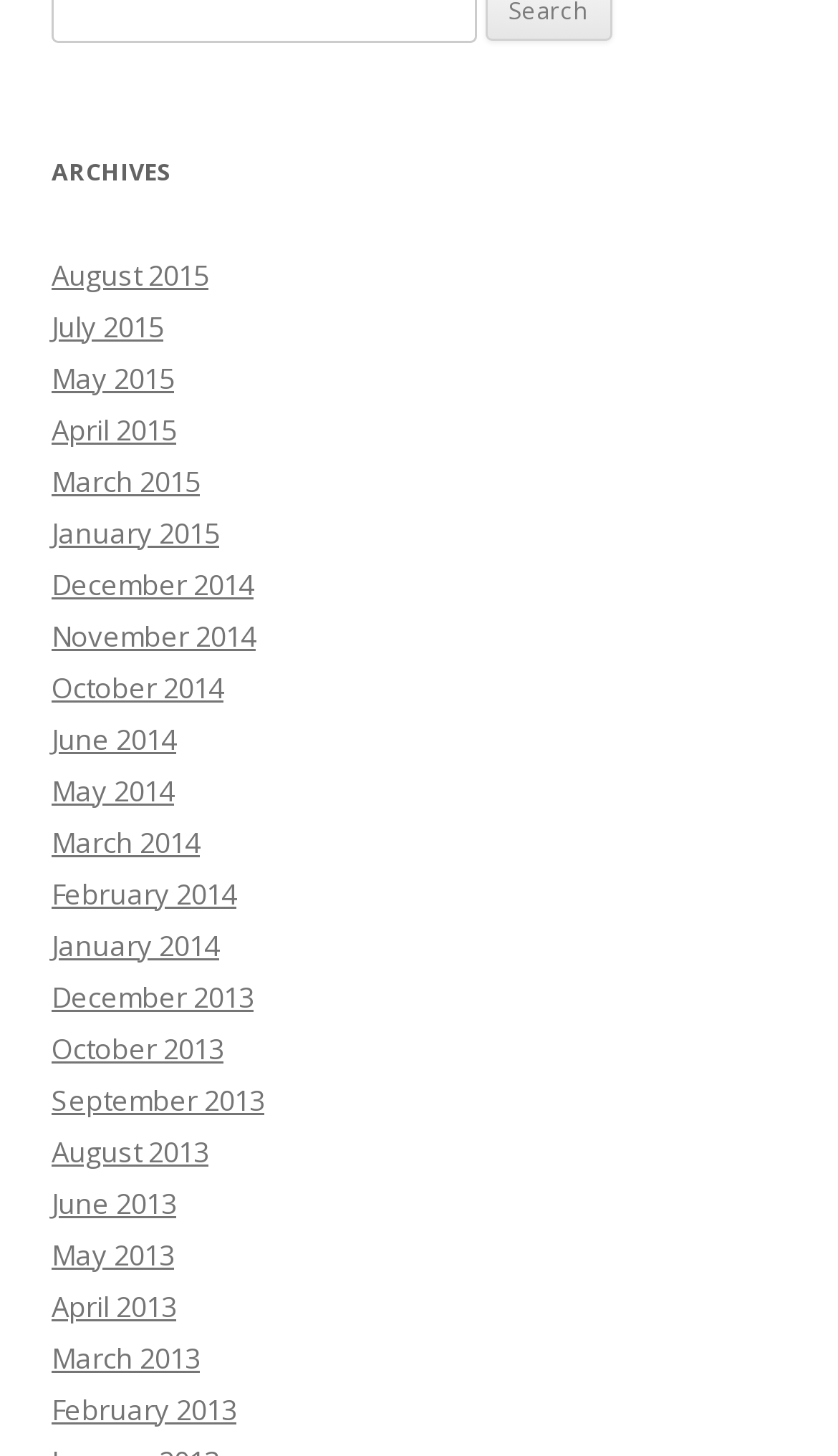What is the latest month available in the archives?
Using the image, provide a concise answer in one word or a short phrase.

August 2015